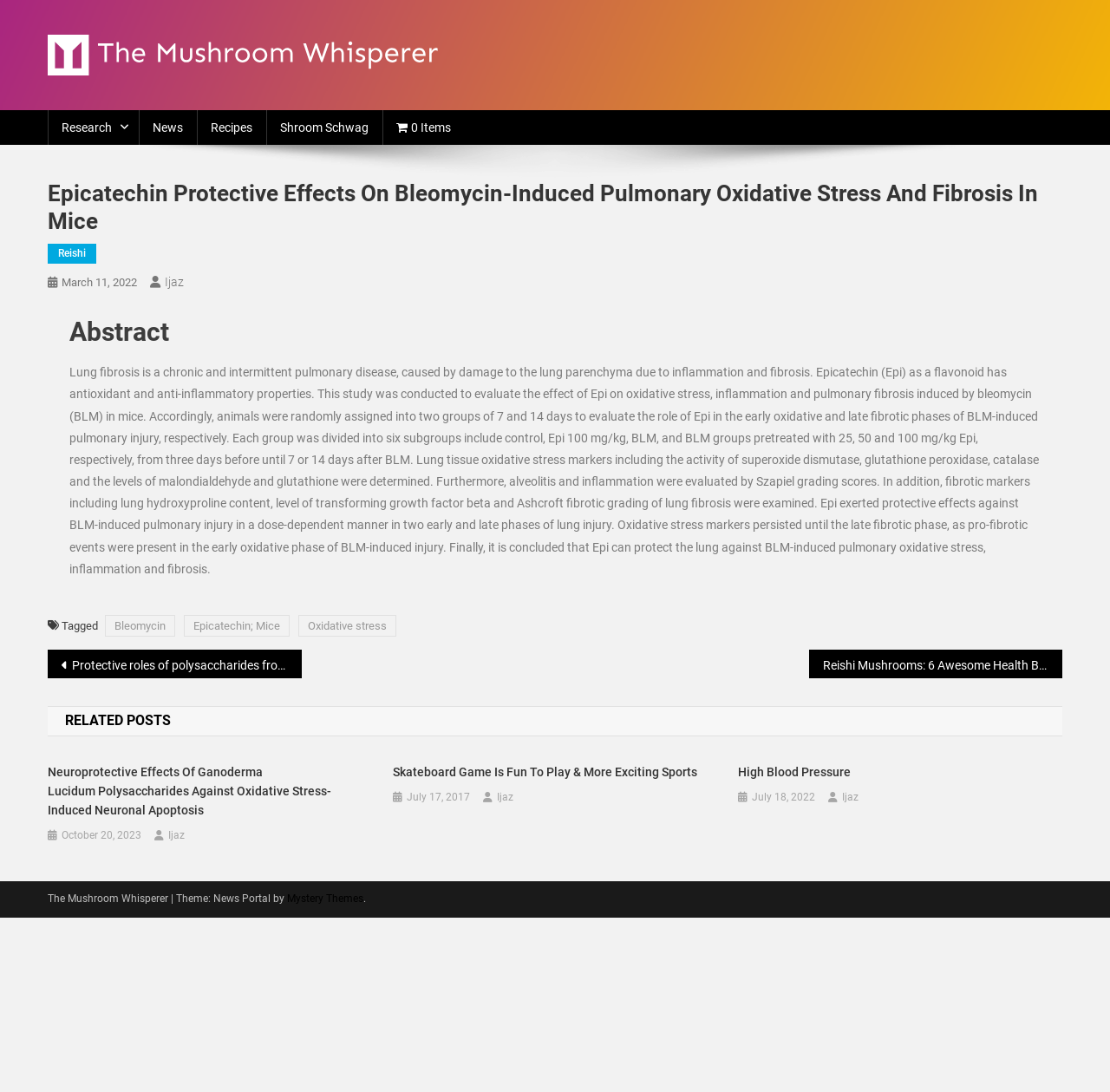Please determine the bounding box coordinates of the element's region to click for the following instruction: "Check the 'RELATED POSTS' section".

[0.043, 0.647, 0.957, 0.675]